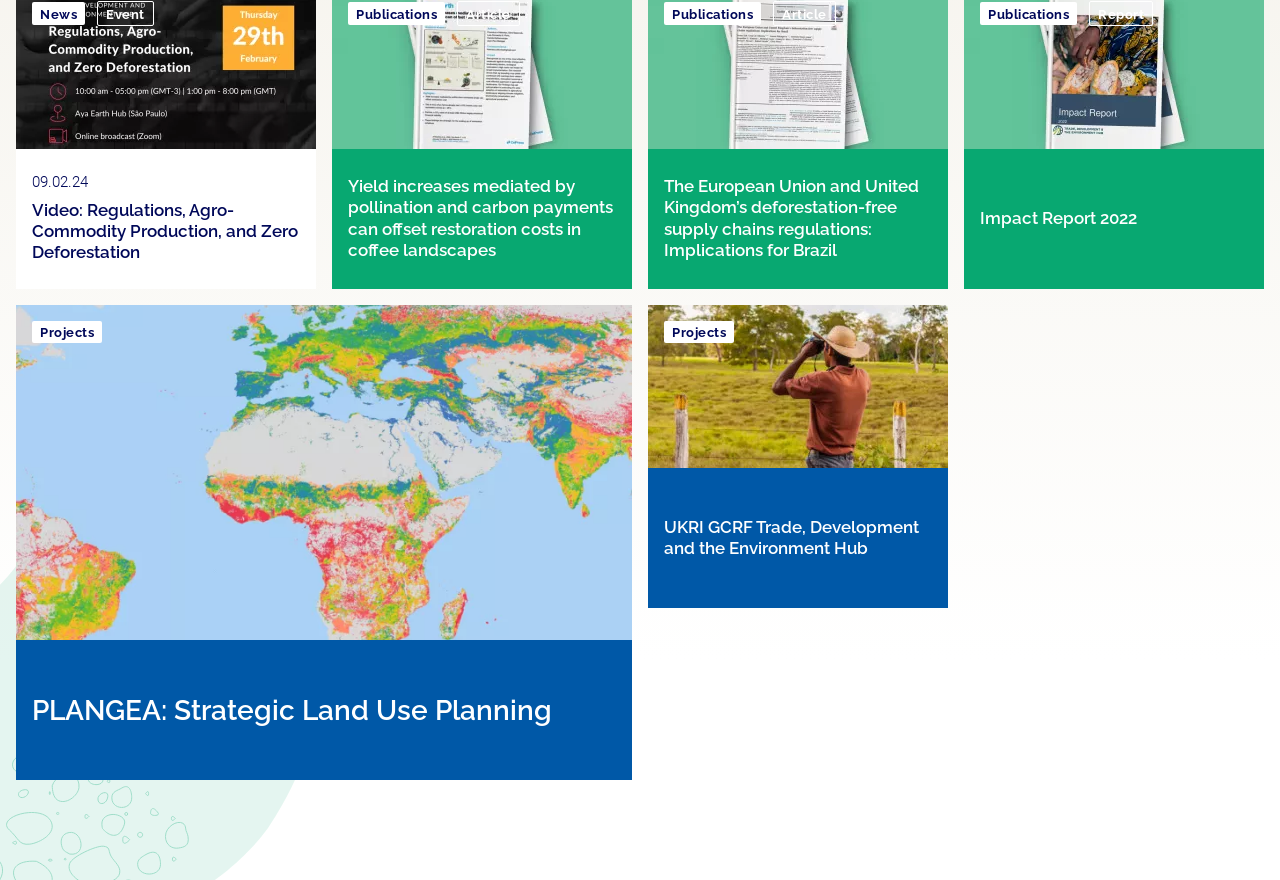Using a single word or phrase, answer the following question: 
What is the title of the third article?

The European Union and United Kingdom’s deforestation-free supply chains regulations: Implications for Brazil